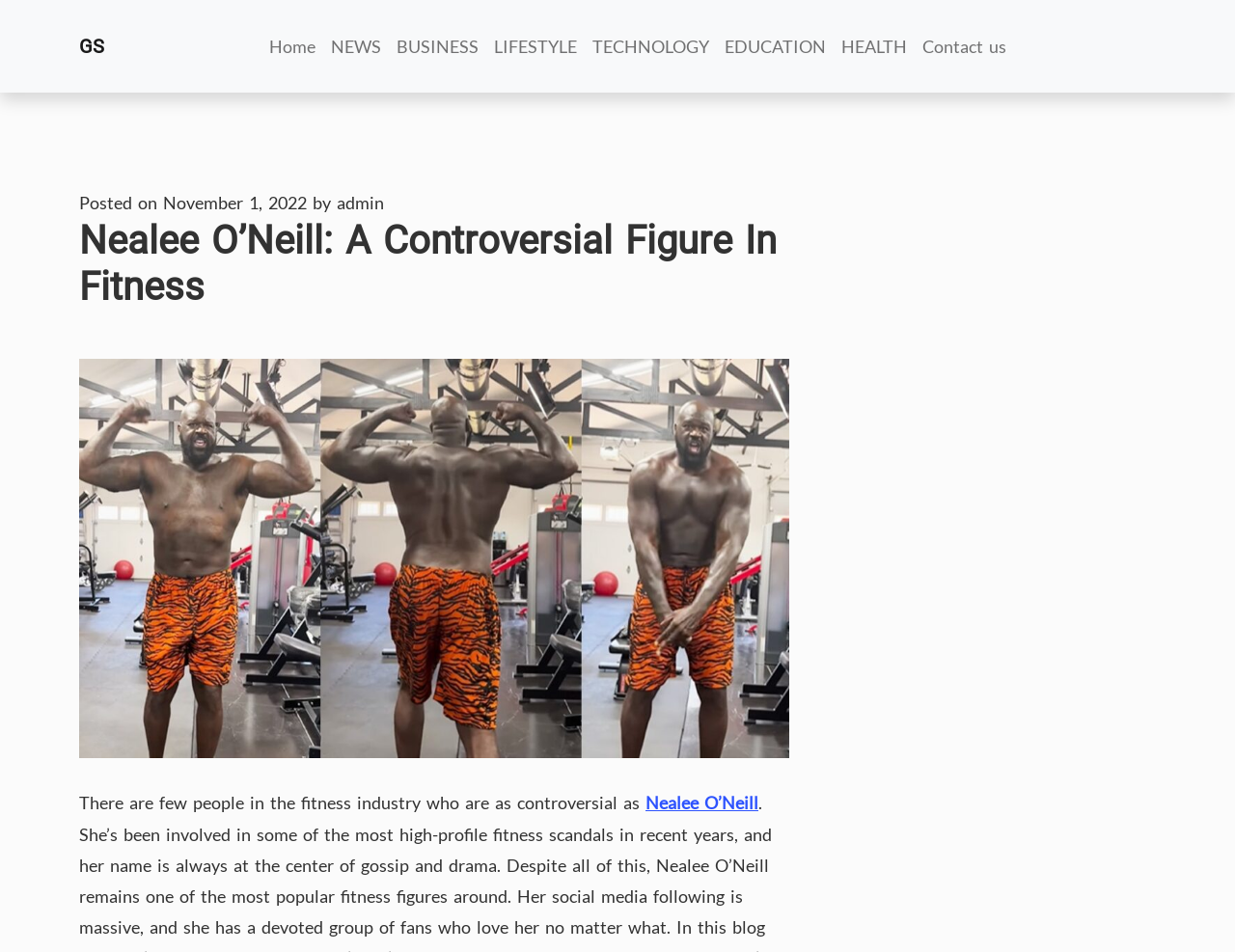Indicate the bounding box coordinates of the clickable region to achieve the following instruction: "view Nealee O'Neill's profile."

[0.523, 0.832, 0.614, 0.855]